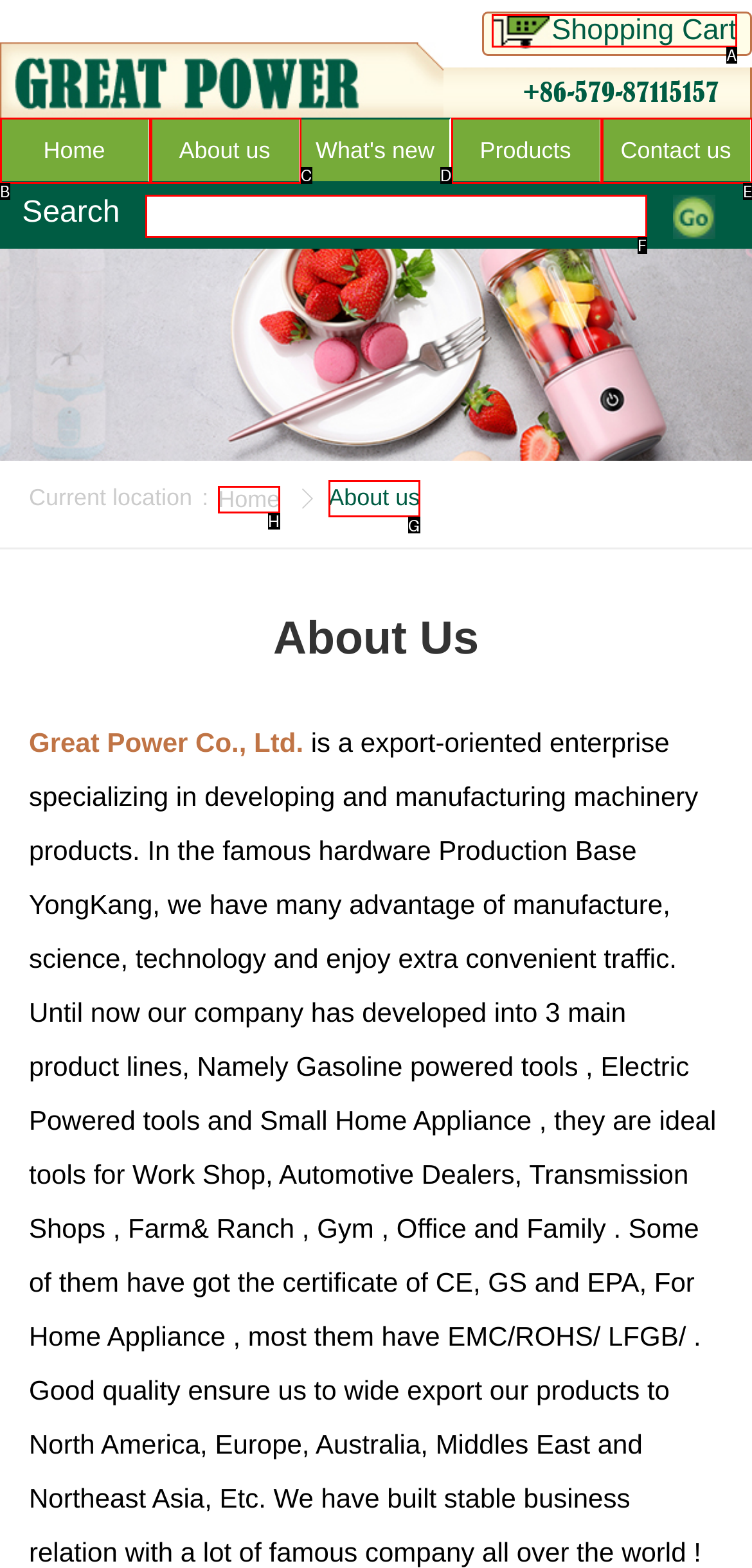Identify the HTML element to click to execute this task: Click the 'Home' link Respond with the letter corresponding to the proper option.

B